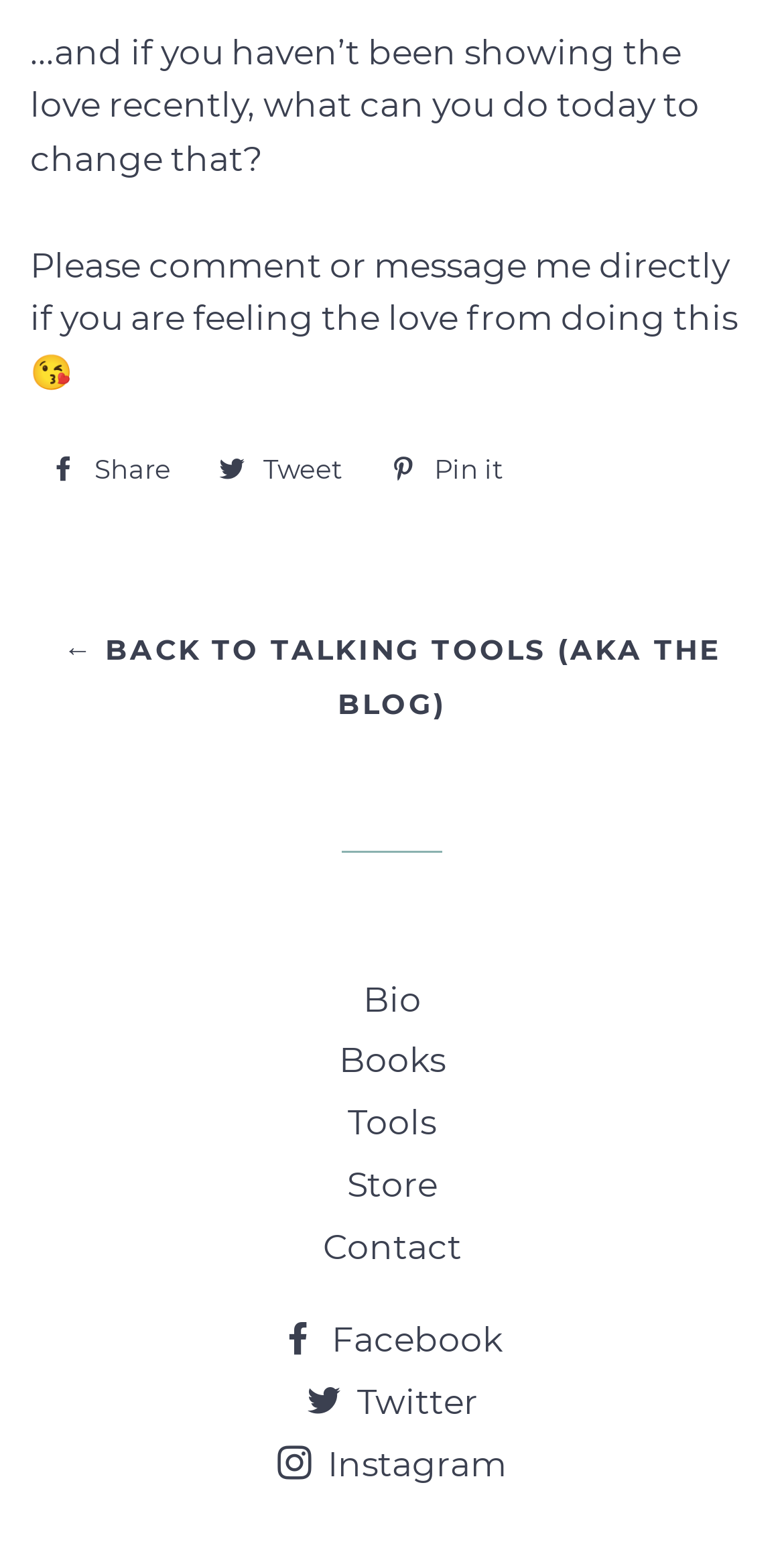Please determine the bounding box coordinates for the element that should be clicked to follow these instructions: "View Bio".

[0.463, 0.634, 0.537, 0.66]